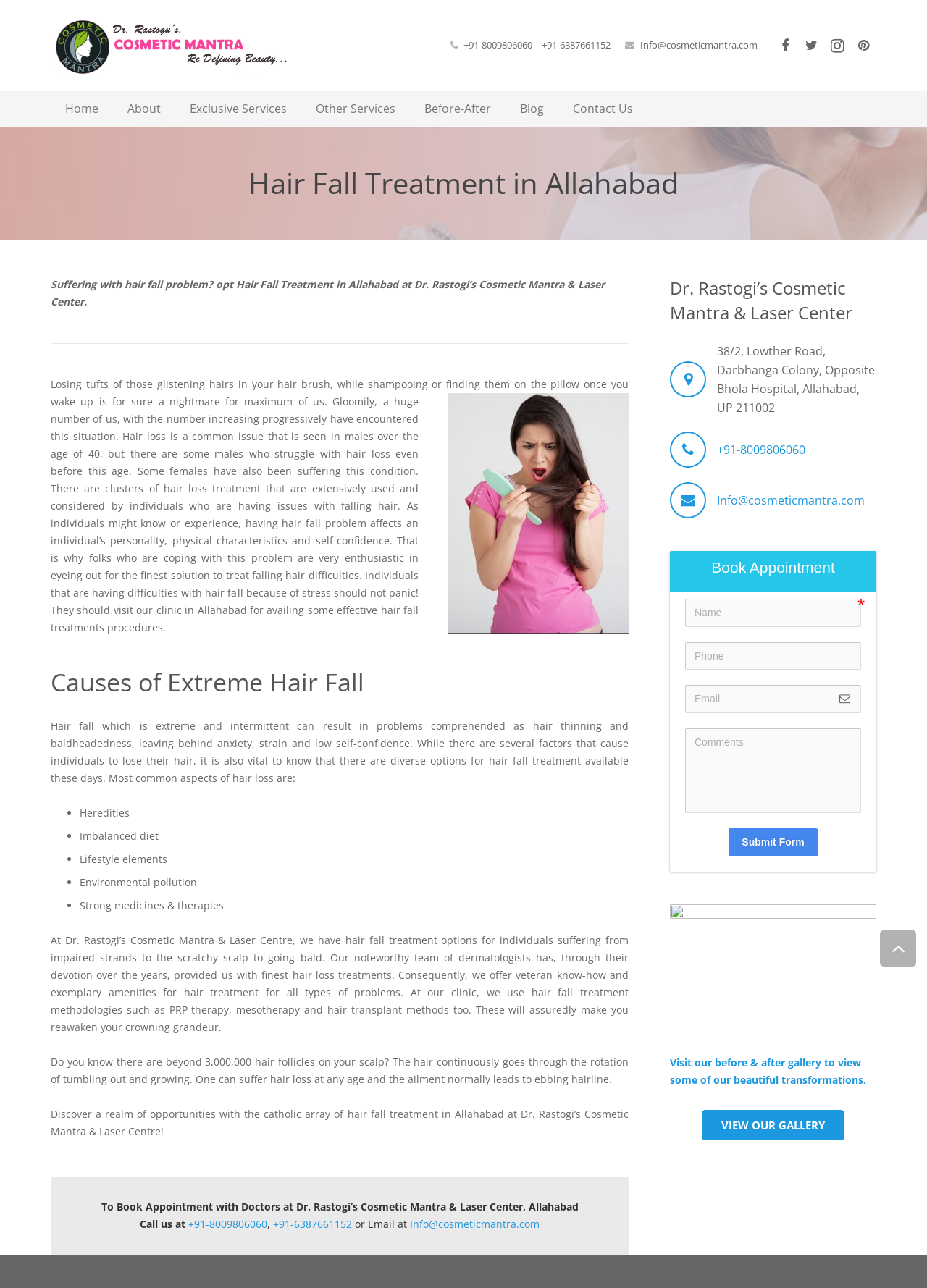Present a detailed account of what is displayed on the webpage.

This webpage is about hair fall treatment in Allahabad, specifically at Cosmetic Mantra, a clinic offering various hair loss treatment options. At the top, there is a logo of Cosmetic Mantra Allahabad, accompanied by a link and an image. Below this, there are contact details, including phone numbers and an email address.

The main content of the webpage is divided into two sections. On the left, there is a heading "Hair Fall Treatment in Allahabad" followed by a brief introduction to the problem of hair fall and its effects on individuals. This is accompanied by an image related to hair fall treatment. The text then explains the causes of extreme hair fall, including heredities, imbalanced diet, lifestyle elements, environmental pollution, and strong medicines & therapies.

Further down, the webpage describes the hair fall treatment options available at Dr. Rastogi’s Cosmetic Mantra & Laser Centre, including PRP therapy, mesotherapy, and hair transplant methods. There are also several paragraphs of text discussing the importance of seeking treatment for hair fall and the benefits of visiting the clinic.

On the right side of the webpage, there is a complementary section with a heading "Dr. Rastogi’s Cosmetic Mantra & Laser Center" followed by the clinic's address, phone numbers, and email address. Below this, there is a "Book Appointment" section with a form that allows users to input their name, phone number, email, and comments. There is also a "Submit Form" button.

Additionally, there are several links and buttons throughout the webpage, including social media links, a link to view the clinic's before & after gallery, and a "VIEW OUR GALLERY" button. At the bottom right corner, there is a link with a Facebook icon.